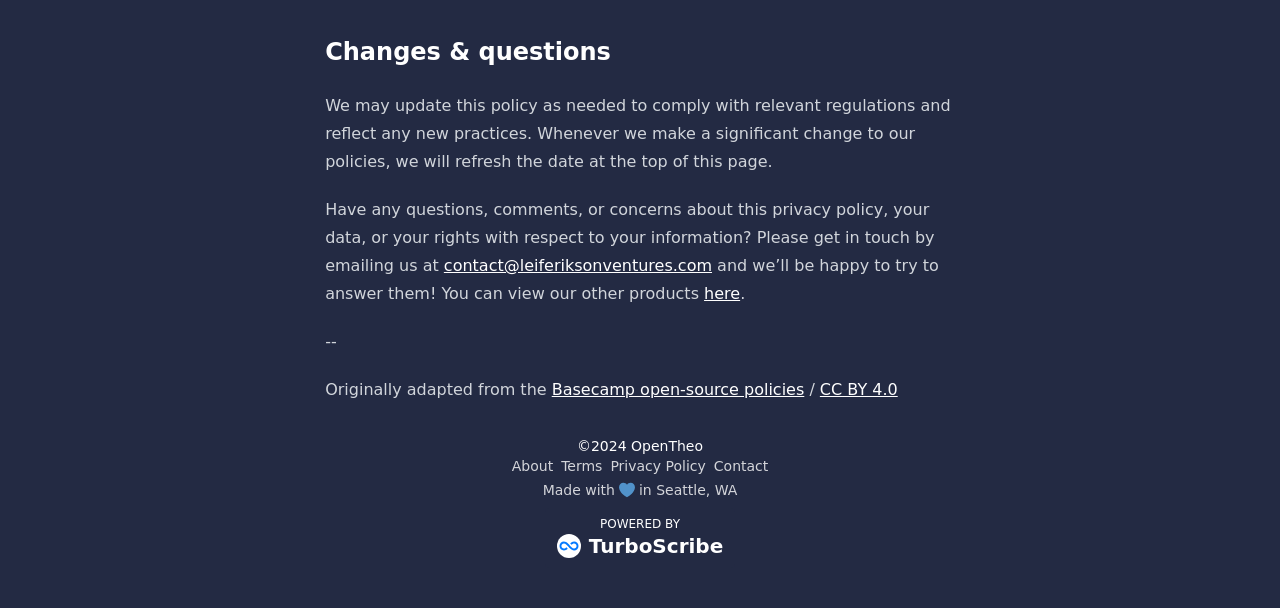What is the name of the technology powering this website?
Examine the image and give a concise answer in one word or a short phrase.

TurboScribe